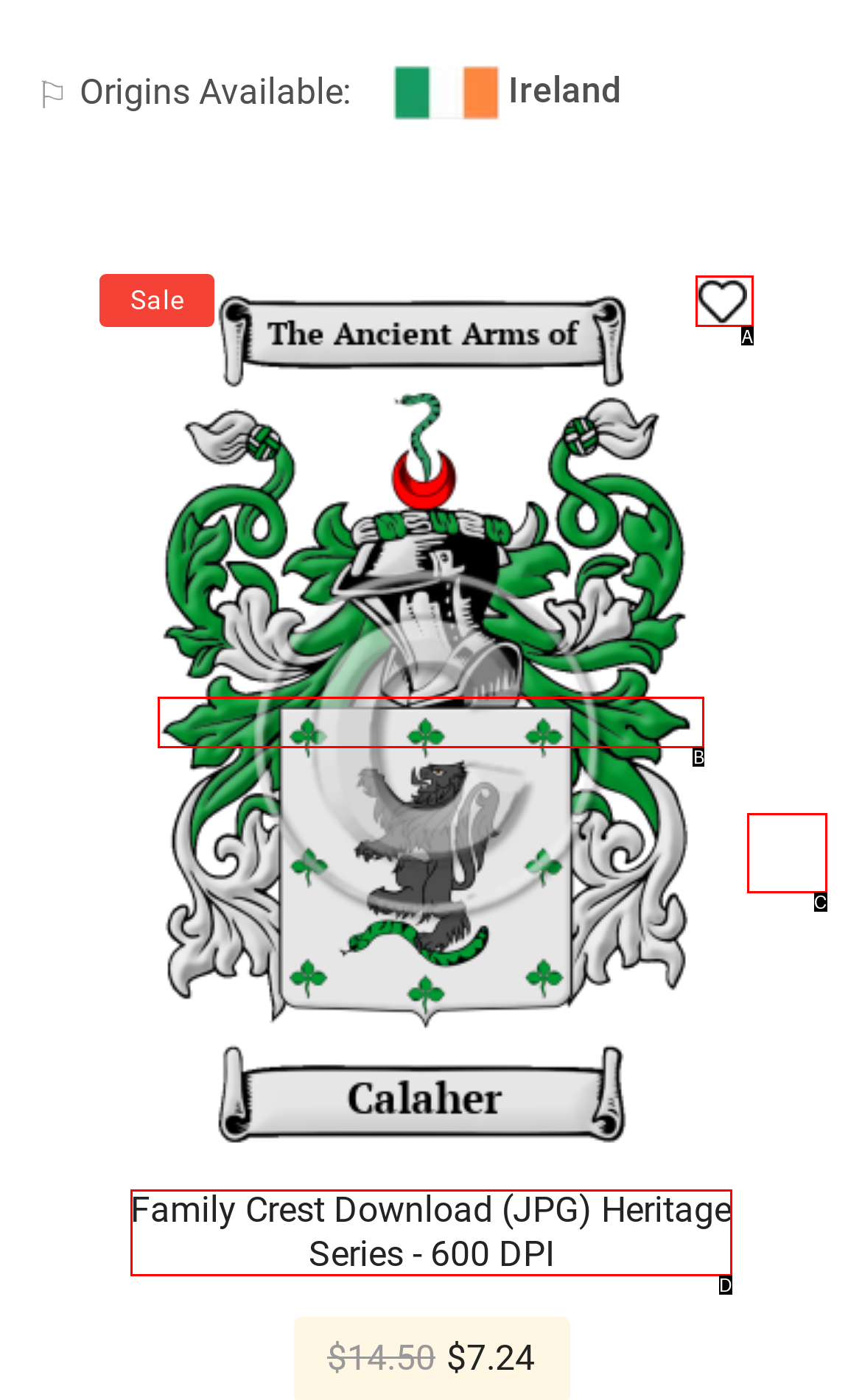Which option best describes: aria-label="Wishlist"
Respond with the letter of the appropriate choice.

A